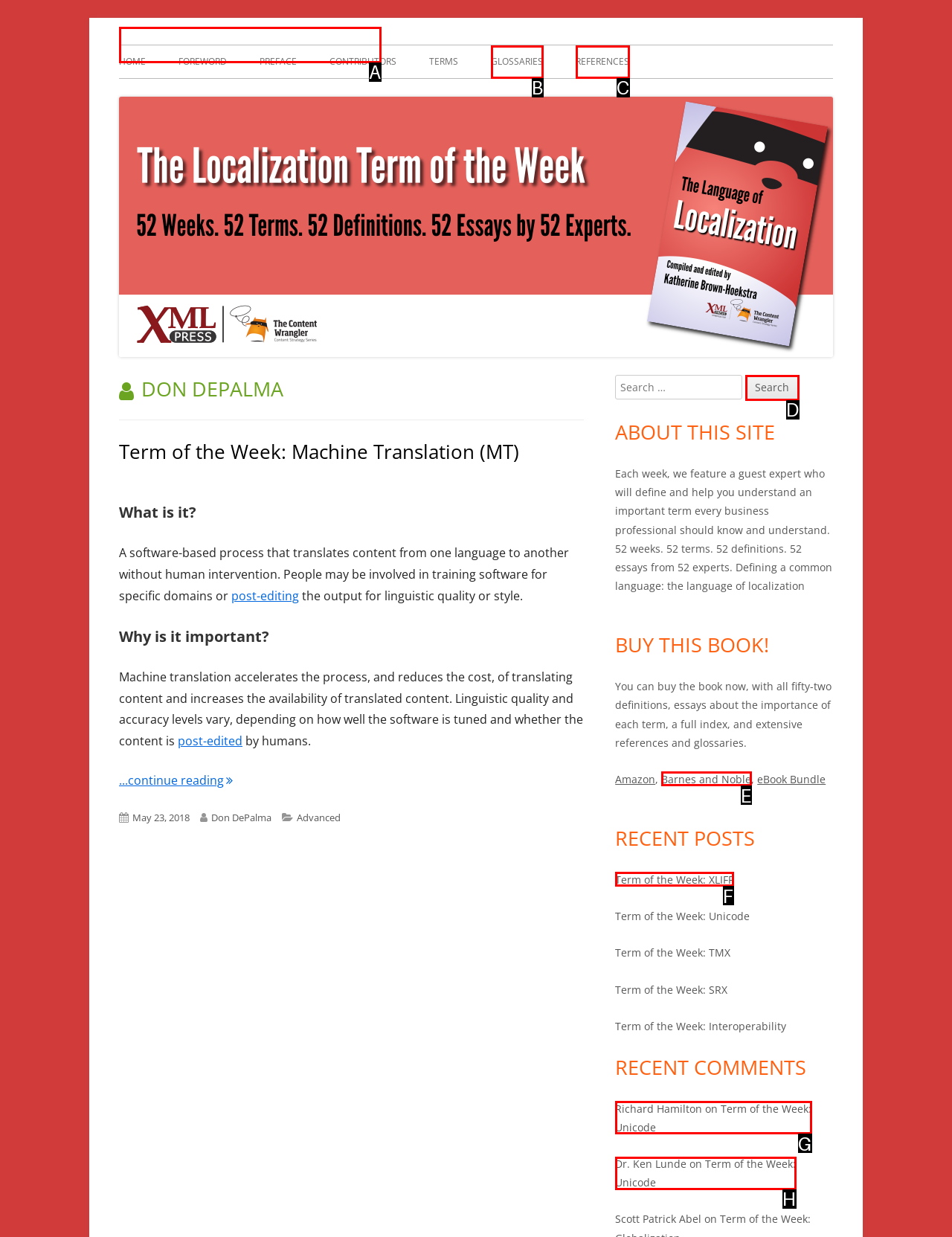Pick the option that corresponds to: parent_node: Search for: value="Search"
Provide the letter of the correct choice.

D